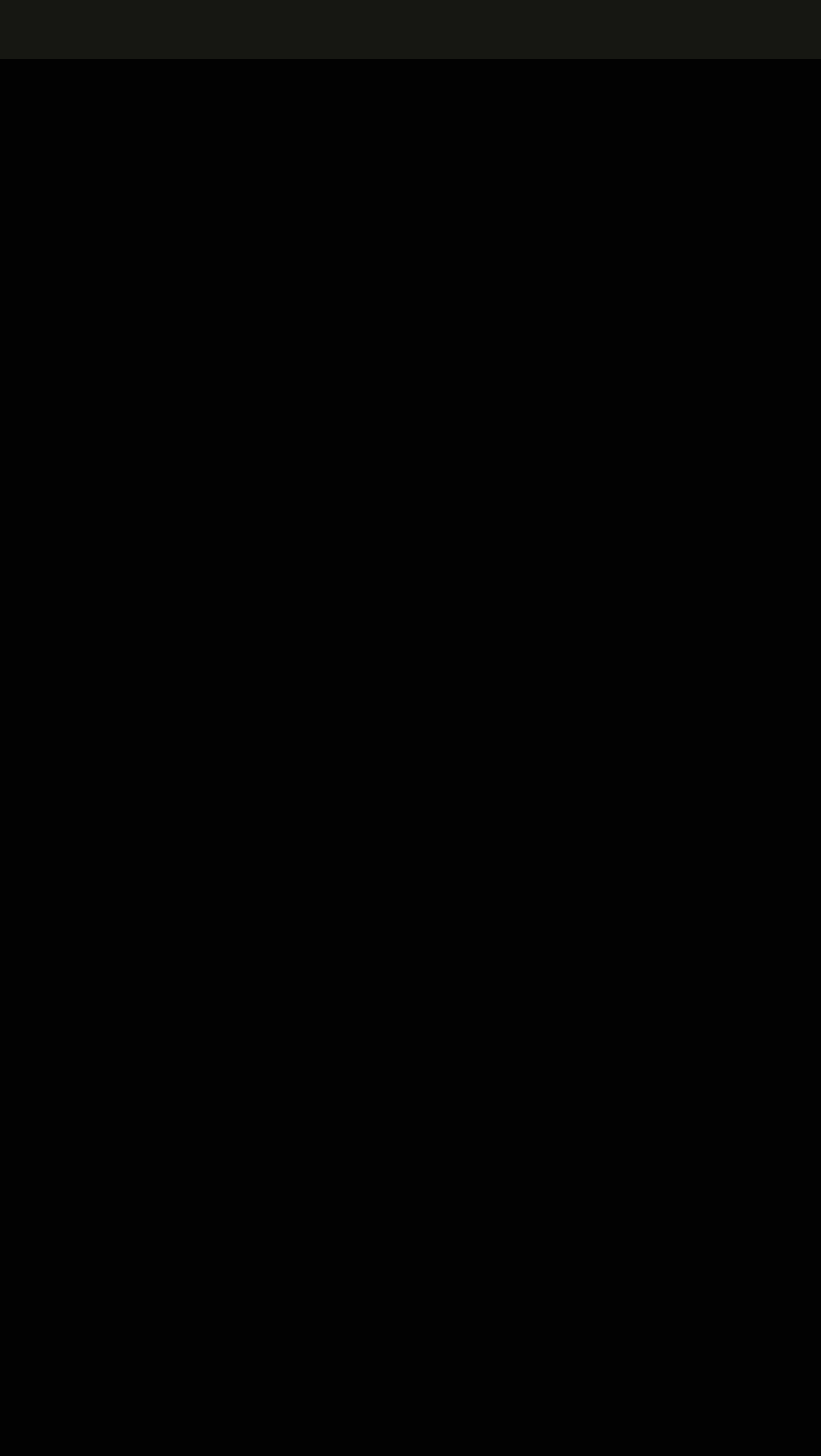What is the name of the social media platform linked?
Answer with a single word or phrase by referring to the visual content.

Instagram